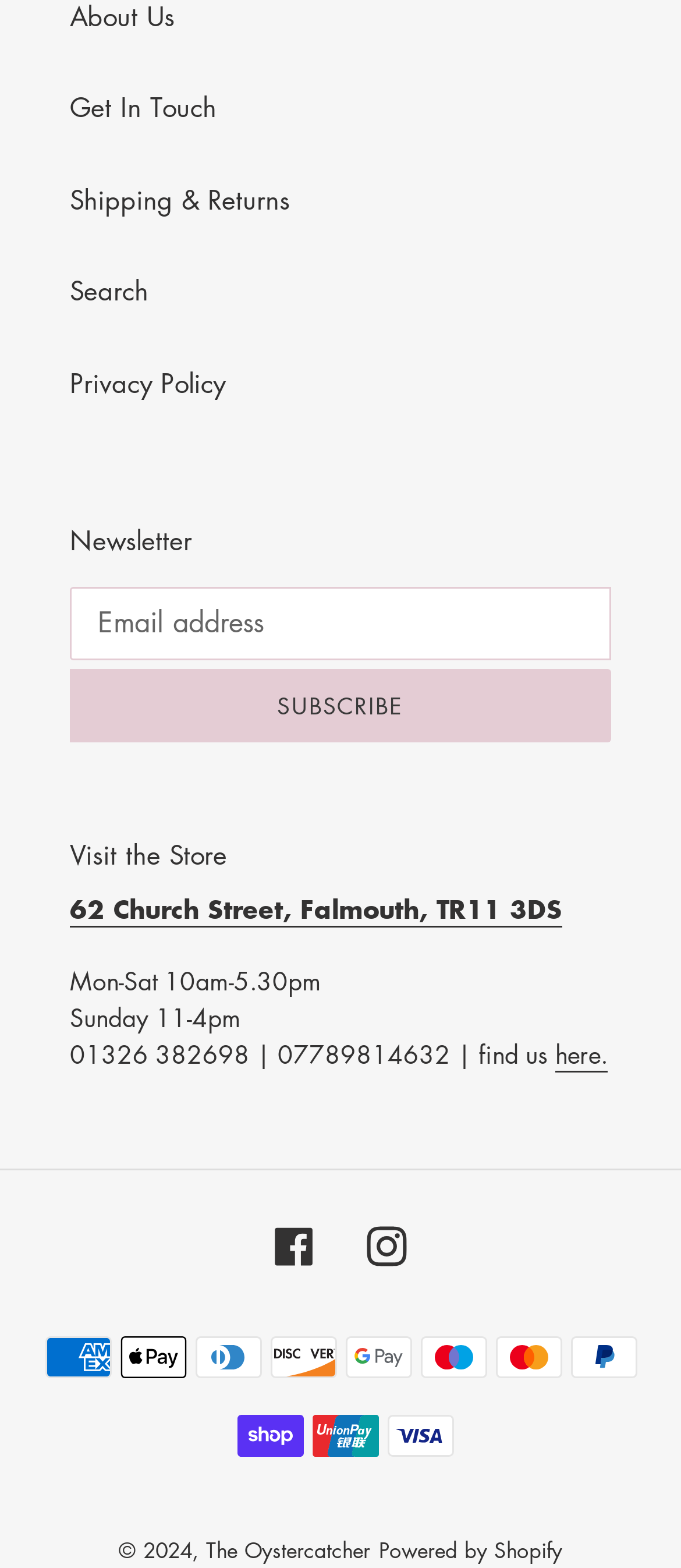Please identify the bounding box coordinates of the element I should click to complete this instruction: 'Search for something'. The coordinates should be given as four float numbers between 0 and 1, like this: [left, top, right, bottom].

[0.103, 0.174, 0.218, 0.196]